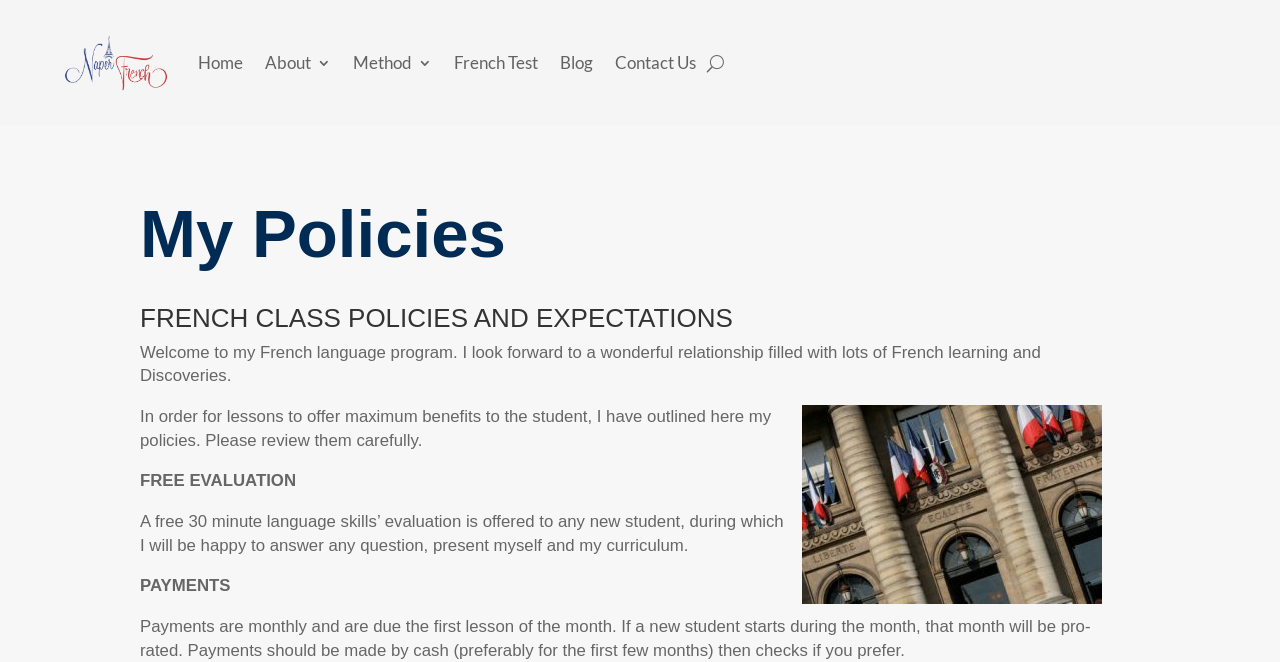Locate the bounding box for the described UI element: "Blog". Ensure the coordinates are four float numbers between 0 and 1, formatted as [left, top, right, bottom].

[0.437, 0.038, 0.463, 0.153]